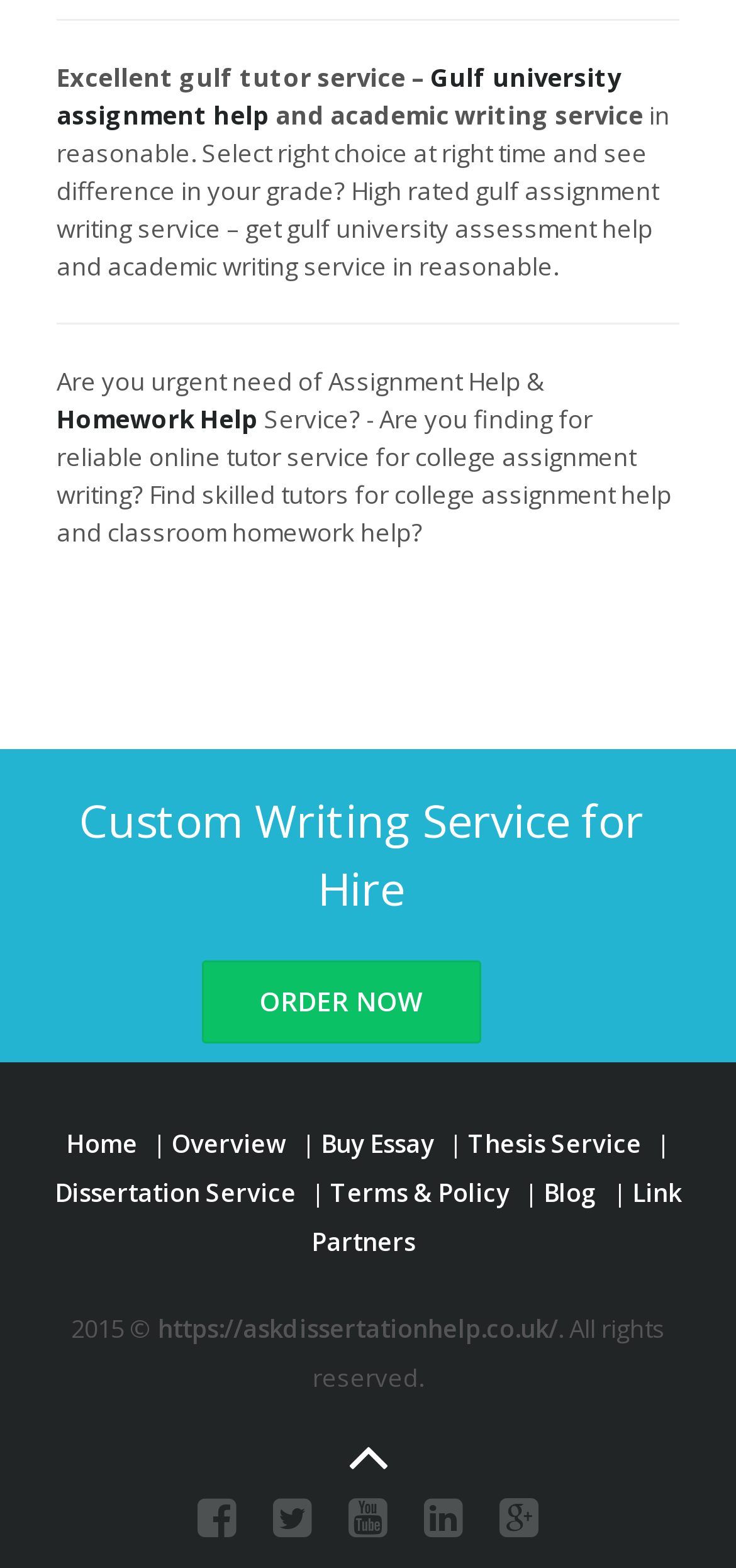Determine the bounding box coordinates of the element's region needed to click to follow the instruction: "Click on 'Gulf university assignment help'". Provide these coordinates as four float numbers between 0 and 1, formatted as [left, top, right, bottom].

[0.077, 0.038, 0.844, 0.084]